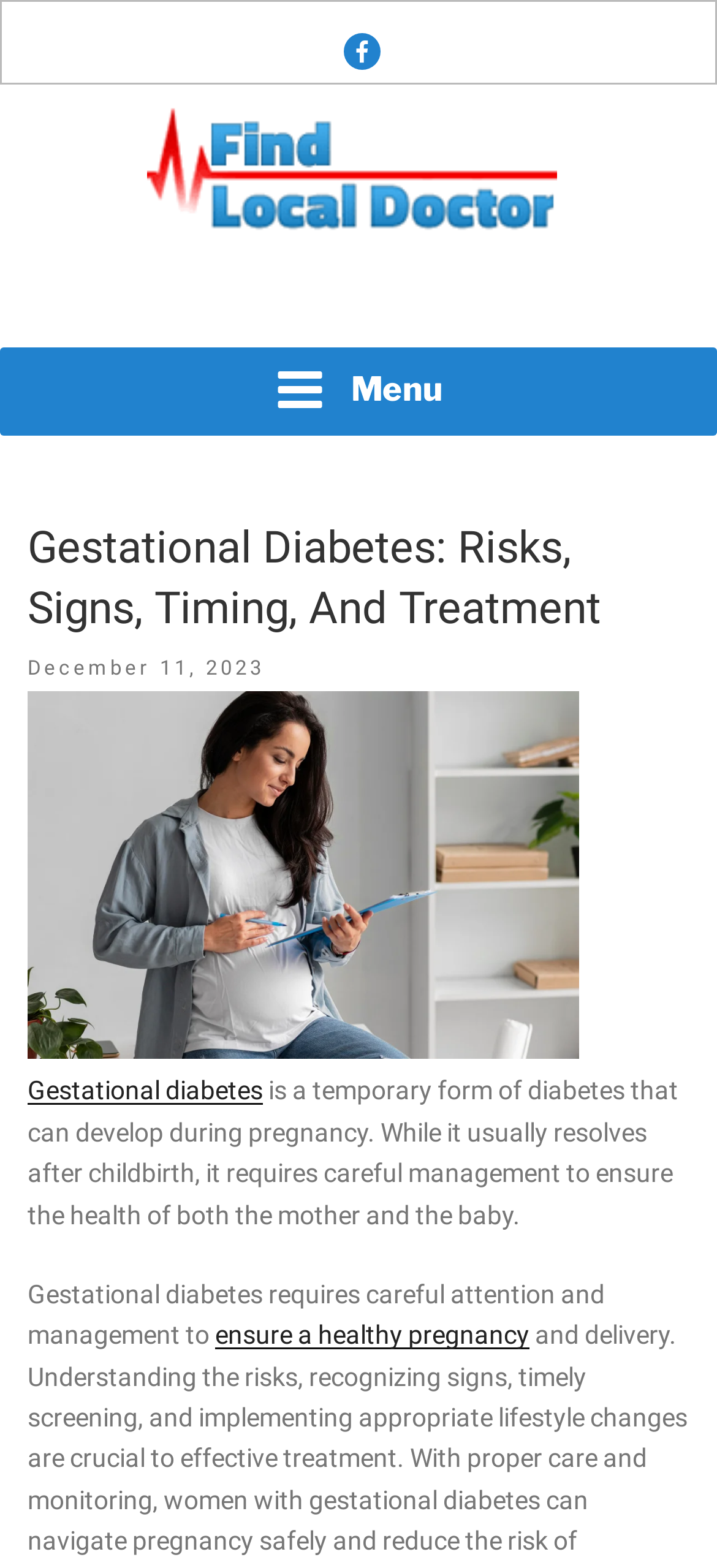What is the purpose of the 'Find a Local Doctor' button? Examine the screenshot and reply using just one word or a brief phrase.

To find a local doctor